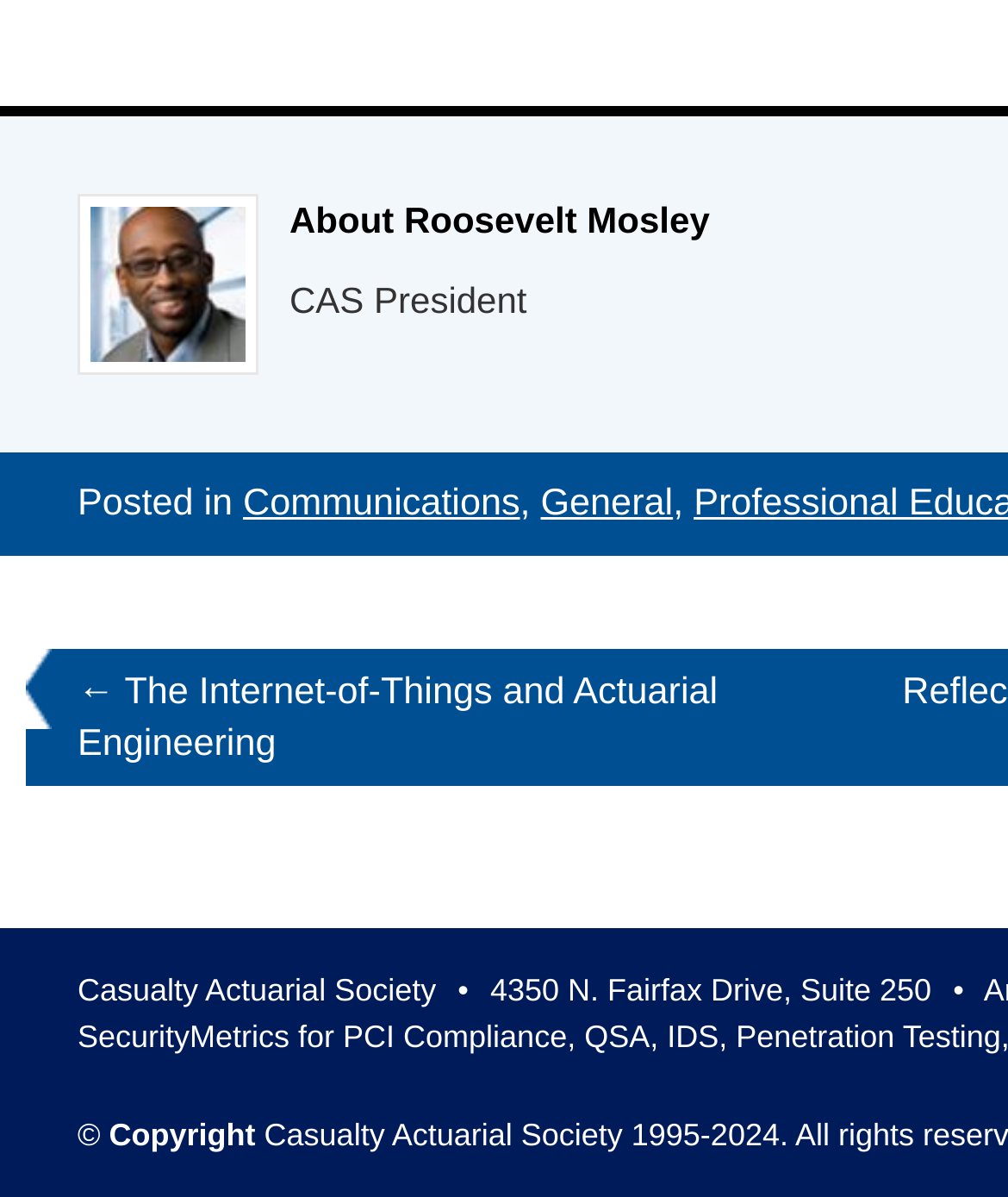Locate the bounding box of the UI element based on this description: "General". Provide four float numbers between 0 and 1 as [left, top, right, bottom].

[0.536, 0.403, 0.668, 0.438]